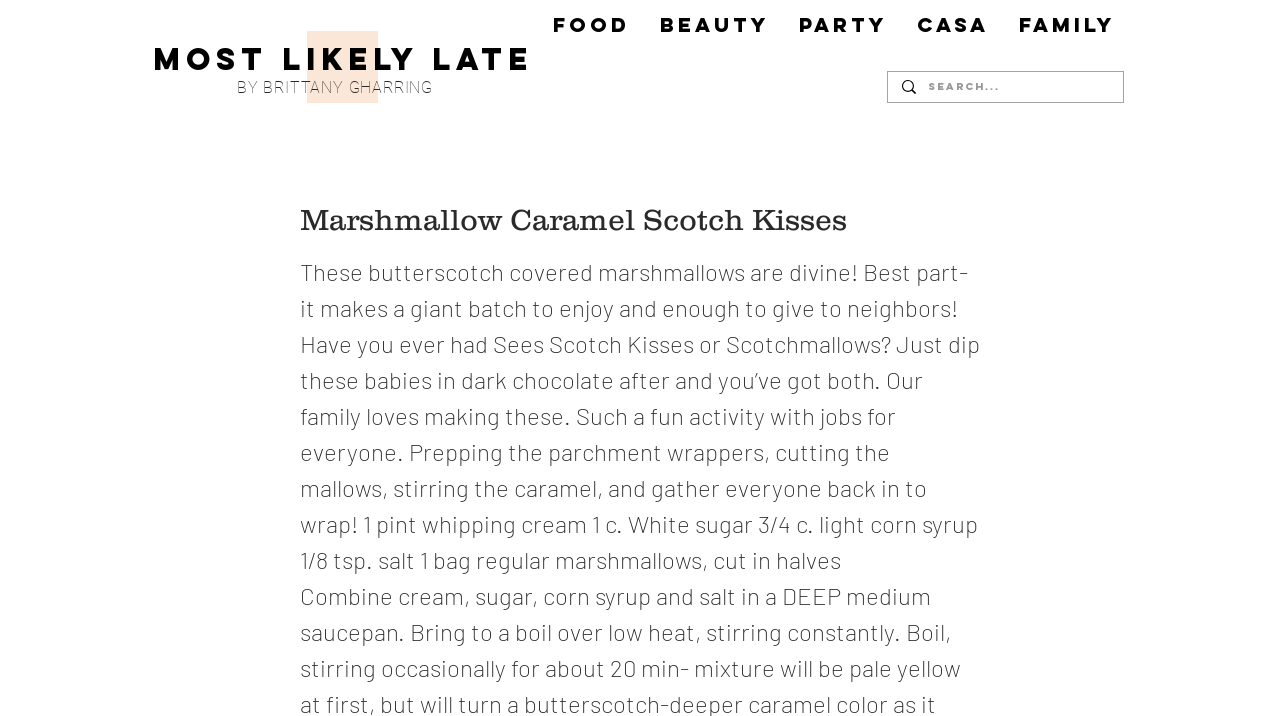Identify the coordinates of the bounding box for the element described below: "FAMILY". Return the coordinates as four float numbers between 0 and 1: [left, top, right, bottom].

[0.784, 0.004, 0.883, 0.066]